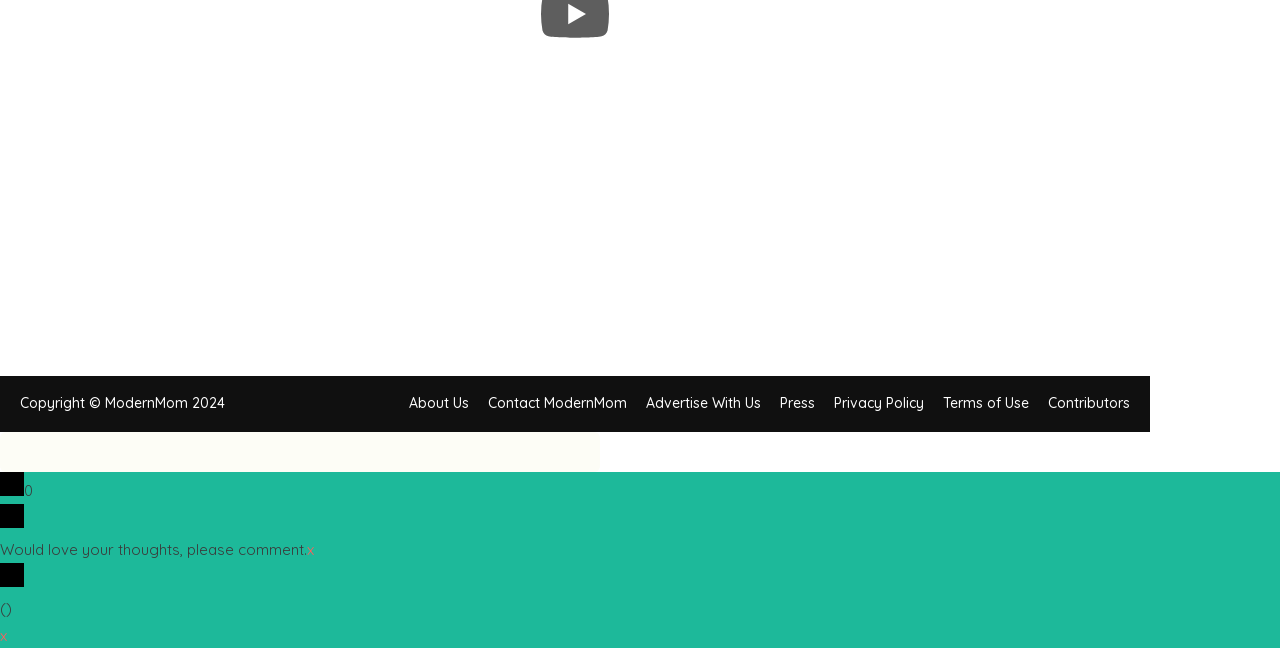Answer the question briefly using a single word or phrase: 
How many parentheses are on the page?

2